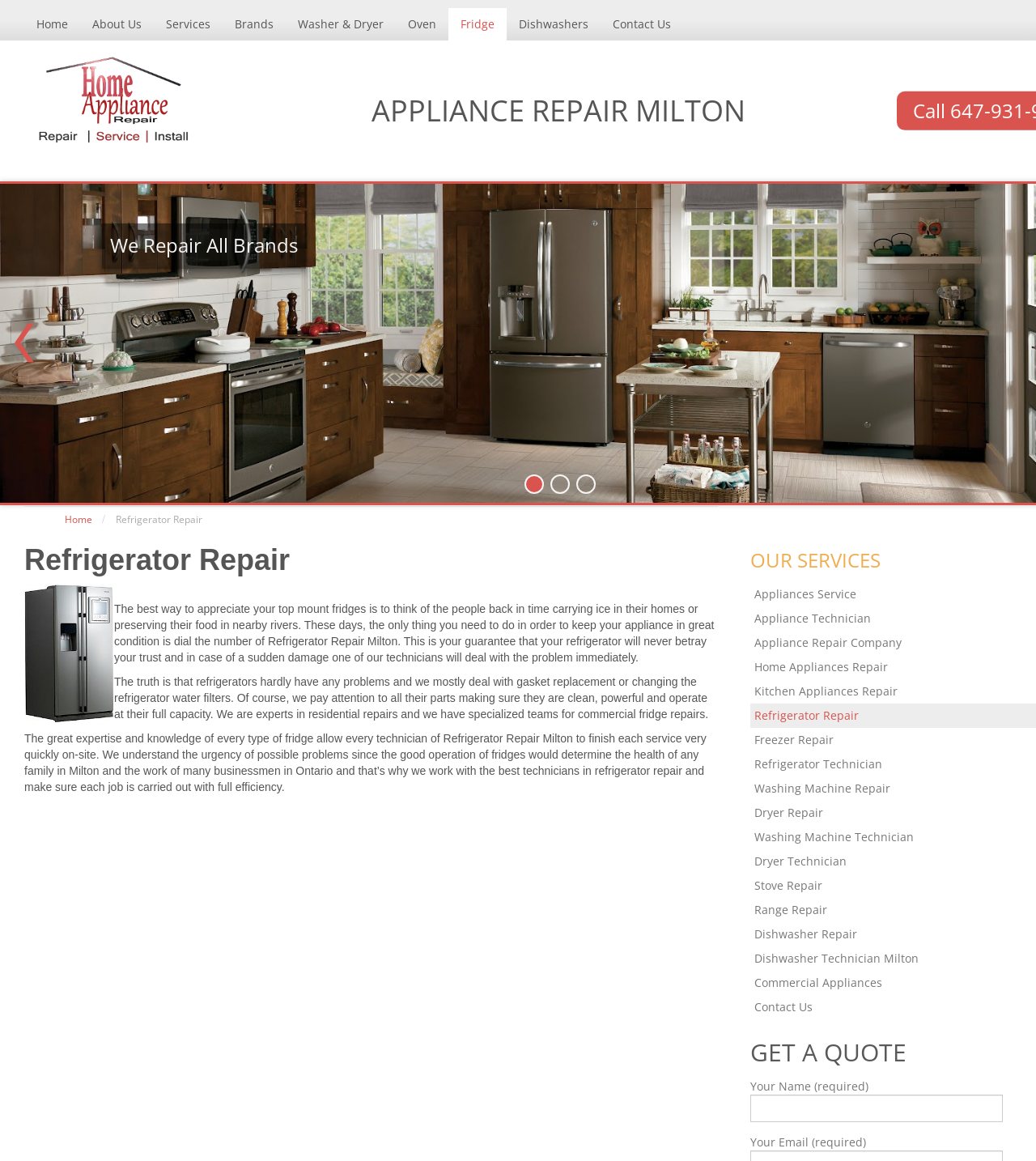Please determine the bounding box coordinates of the clickable area required to carry out the following instruction: "Click on the 'App Store A/B Testing' link". The coordinates must be four float numbers between 0 and 1, represented as [left, top, right, bottom].

None